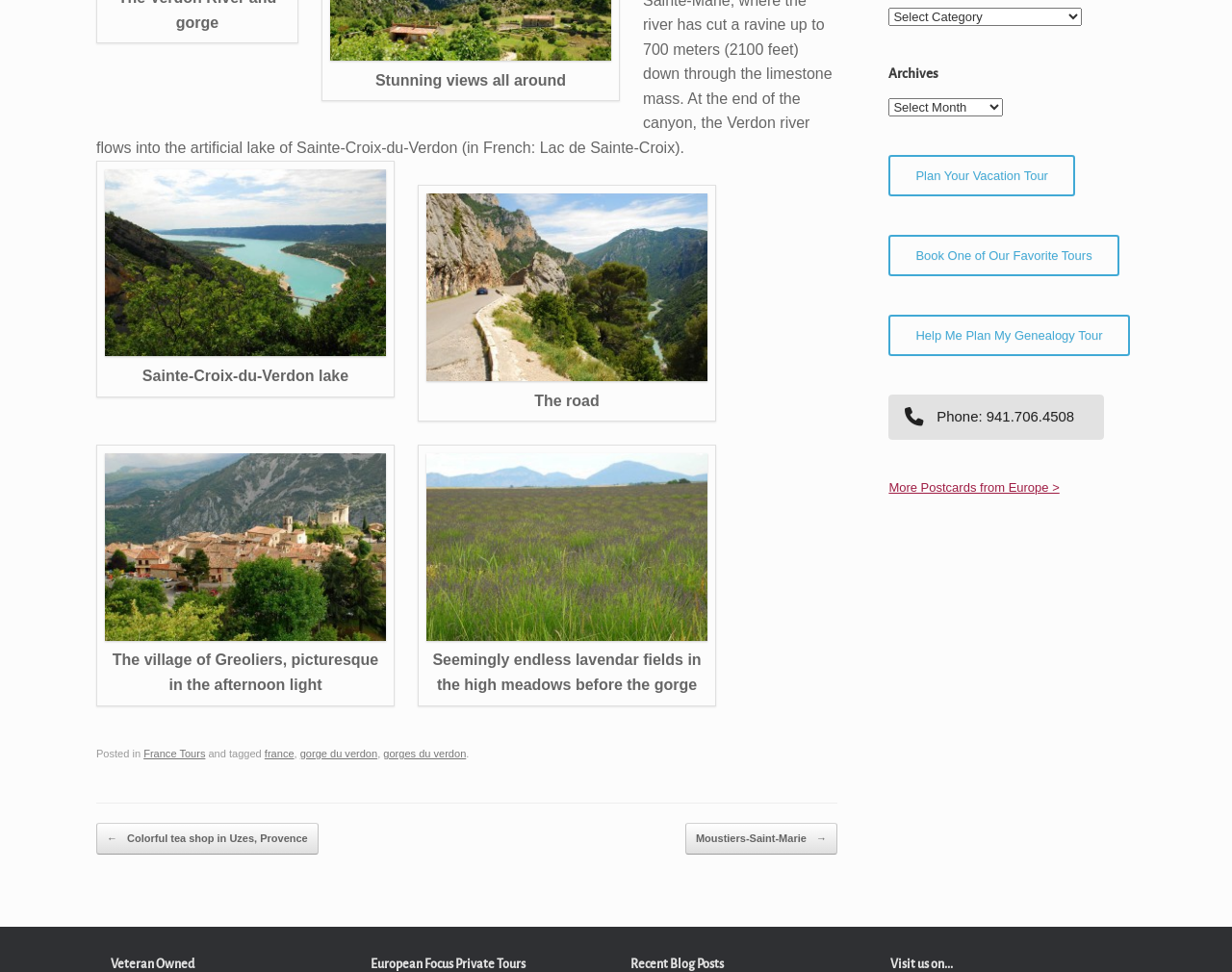From the element description: "Moustiers-Saint-Marie →", extract the bounding box coordinates of the UI element. The coordinates should be expressed as four float numbers between 0 and 1, in the order [left, top, right, bottom].

[0.556, 0.846, 0.68, 0.879]